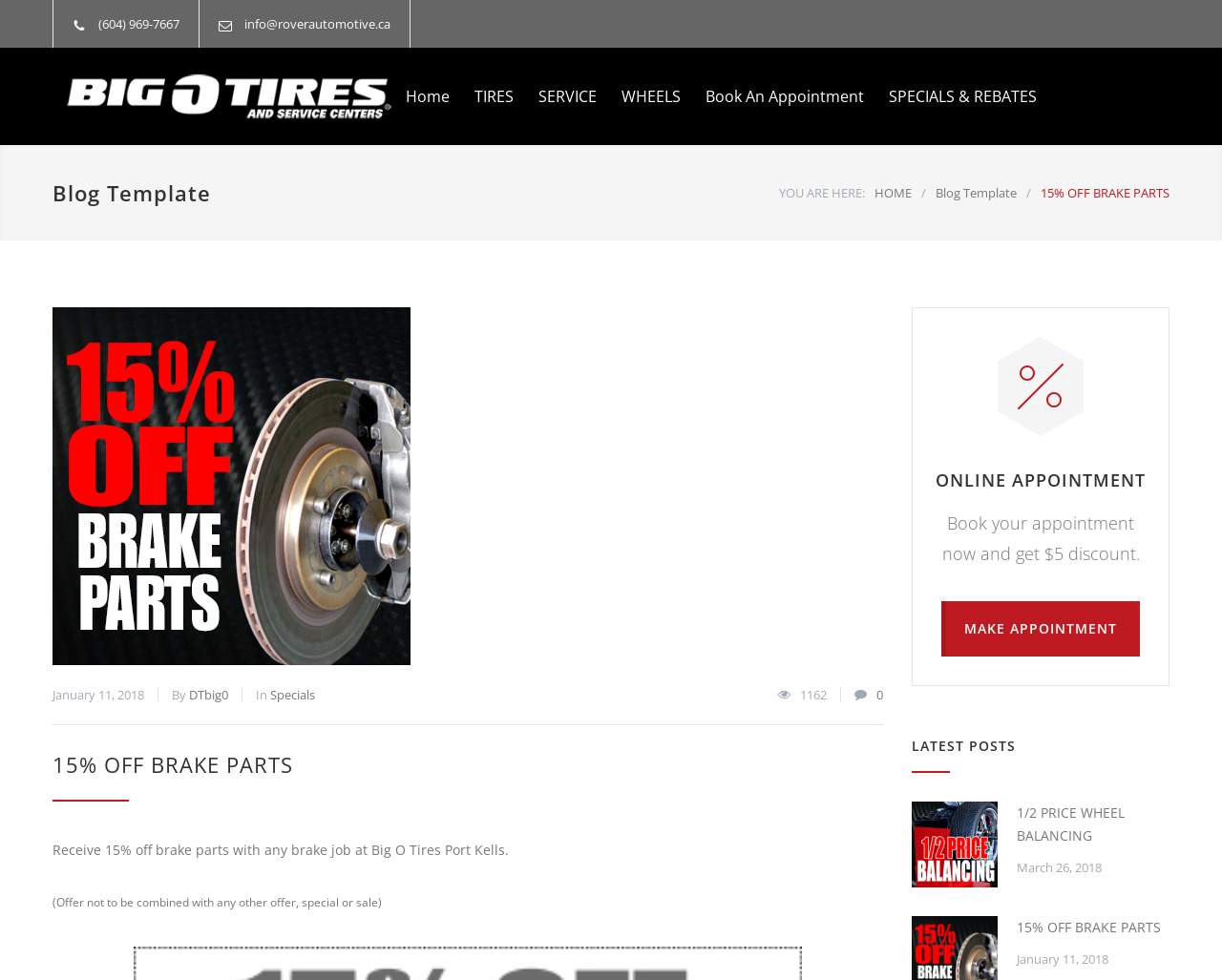Please determine the bounding box coordinates of the element's region to click for the following instruction: "Click the 'MAKE APPOINTMENT' button".

[0.77, 0.613, 0.933, 0.67]